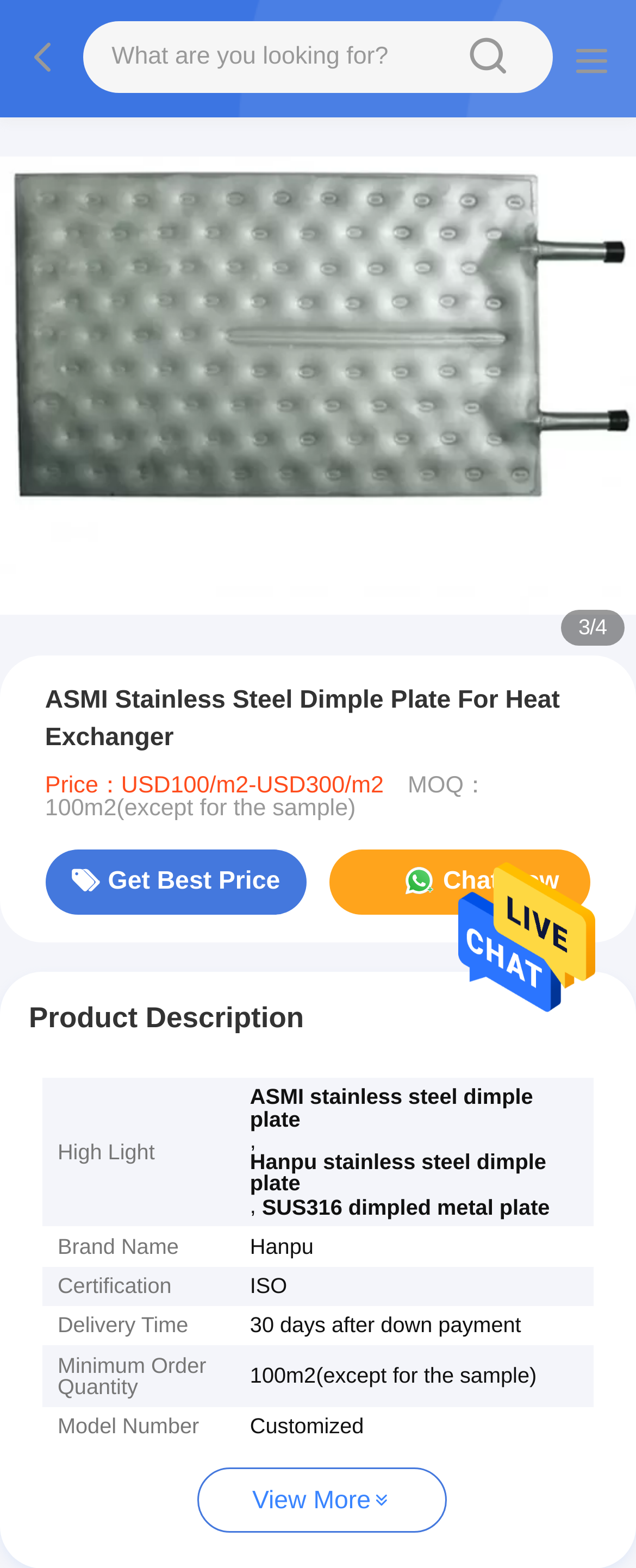What is the price range of the product?
Can you provide a detailed and comprehensive answer to the question?

The price range of the product can be found in the section above the product description, where it is stated as 'Price：USD100/m2-USD300/m2'.